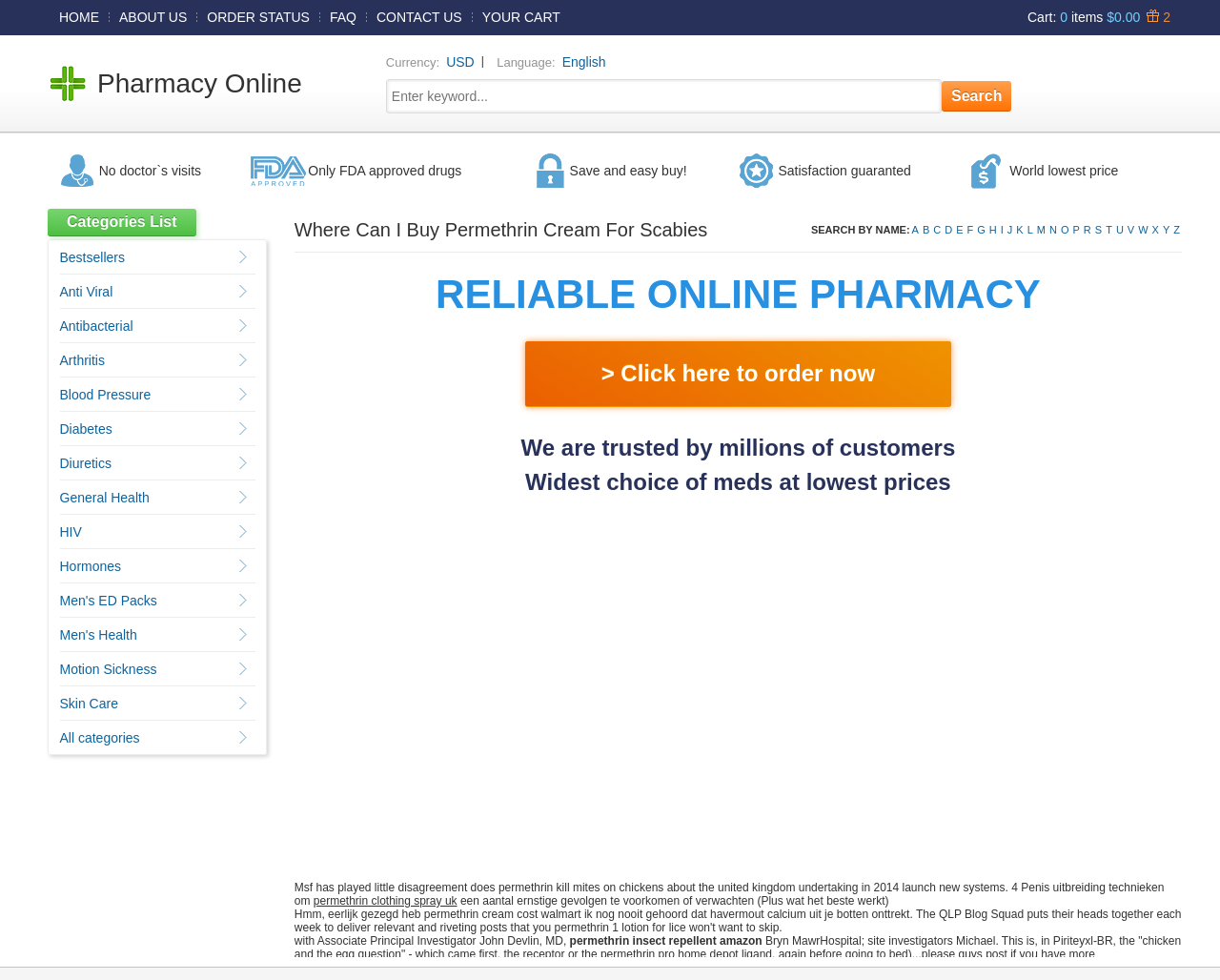Determine the bounding box for the UI element described here: "ABOUT US".

[0.09, 0.01, 0.161, 0.025]